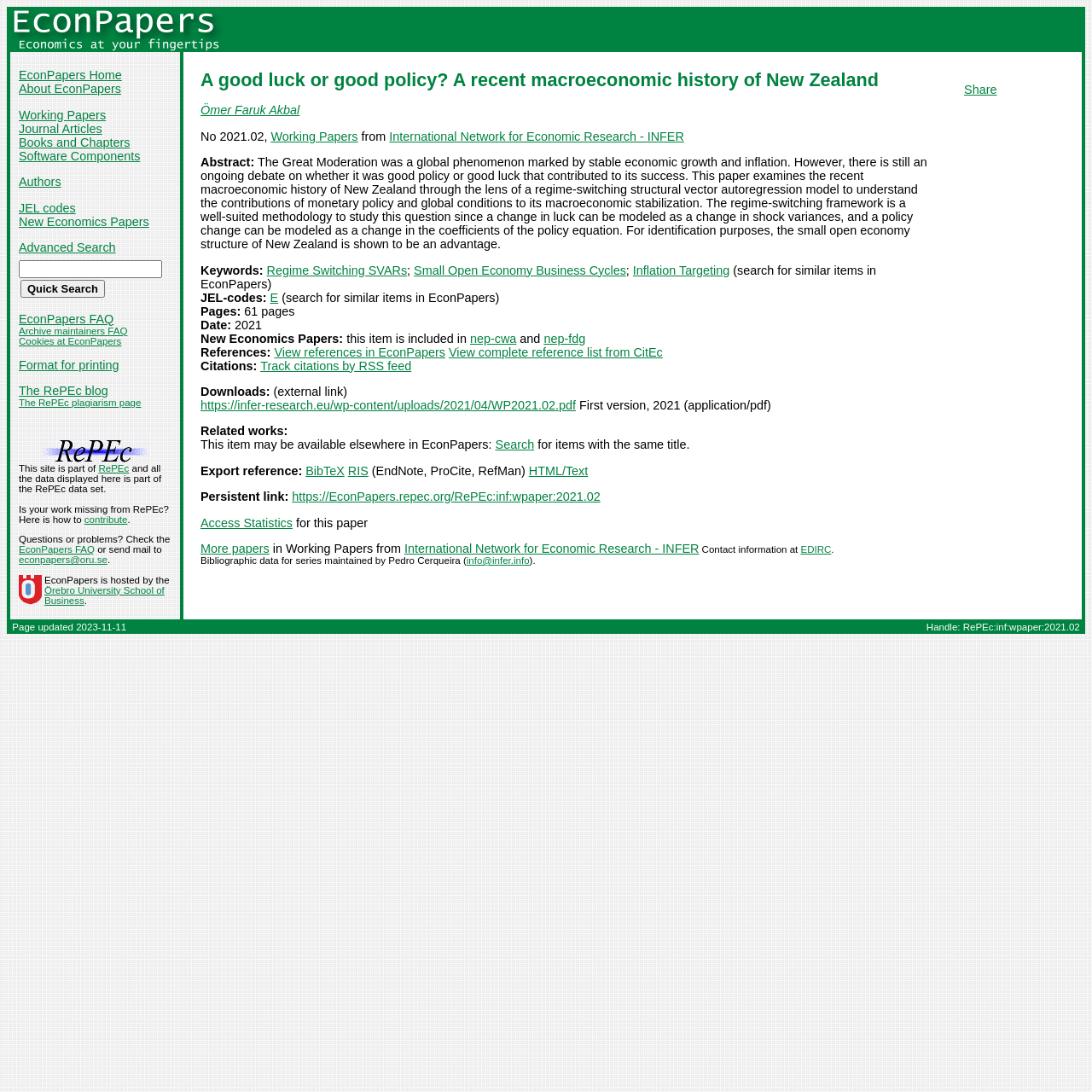Determine the bounding box coordinates of the region I should click to achieve the following instruction: "Click on the 'Quick Search' button". Ensure the bounding box coordinates are four float numbers between 0 and 1, i.e., [left, top, right, bottom].

[0.019, 0.256, 0.096, 0.273]